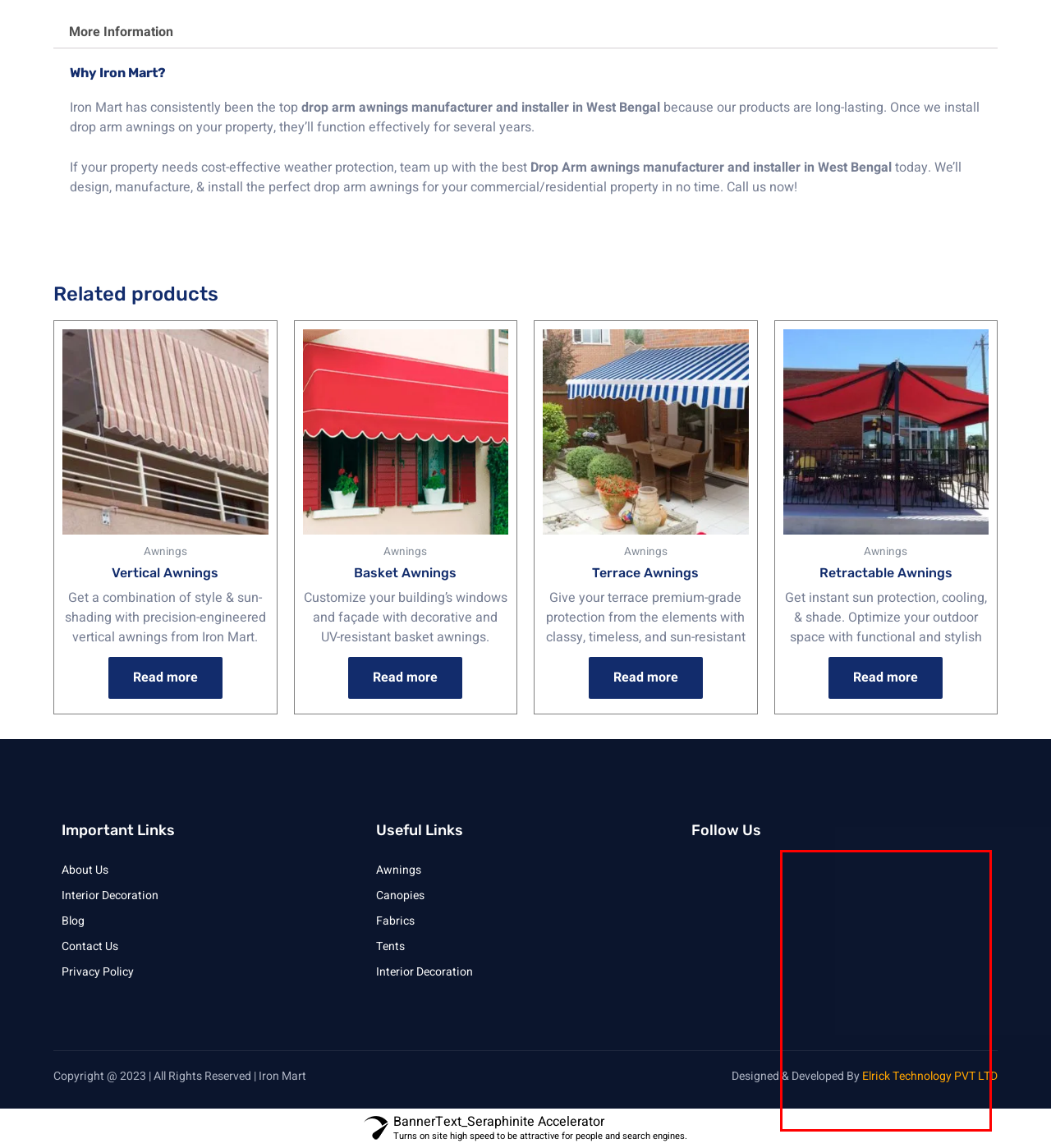Identify the red bounding box in the webpage screenshot and perform OCR to generate the text content enclosed.

Iron Mart is the leading Retractable awnings manufacturer and installer in West Bengal . We supply custom-made retractable awnings to private & commercial properties throughout the state. Being the most reliable Retractable awnings manufacturer and installer in Kolkata , we pride ourselves on delivering shading systems that enhance property value.